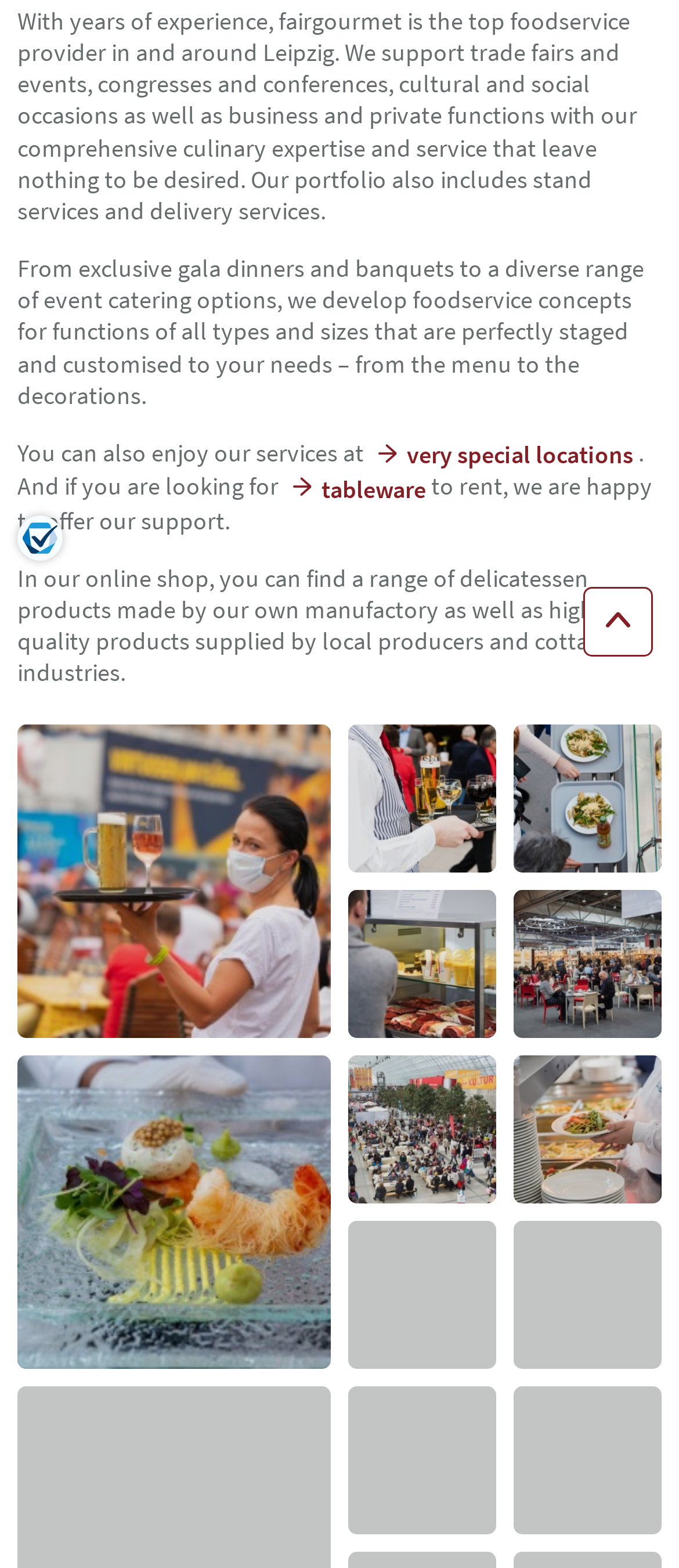Find the bounding box coordinates for the HTML element described in this sentence: "very special locations". Provide the coordinates as four float numbers between 0 and 1, in the format [left, top, right, bottom].

[0.544, 0.28, 0.932, 0.3]